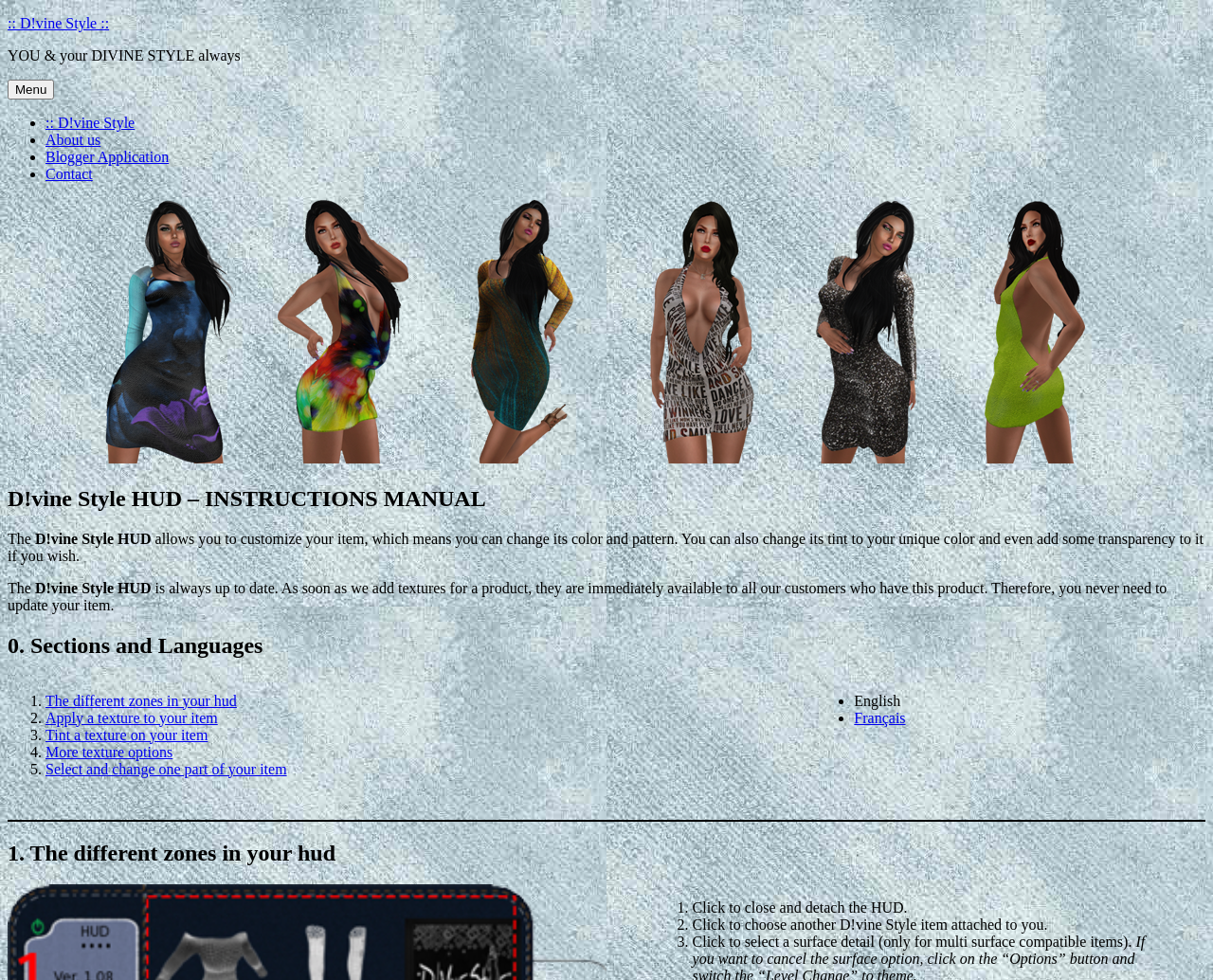Reply to the question with a single word or phrase:
How many languages are supported in the instructions manual?

2